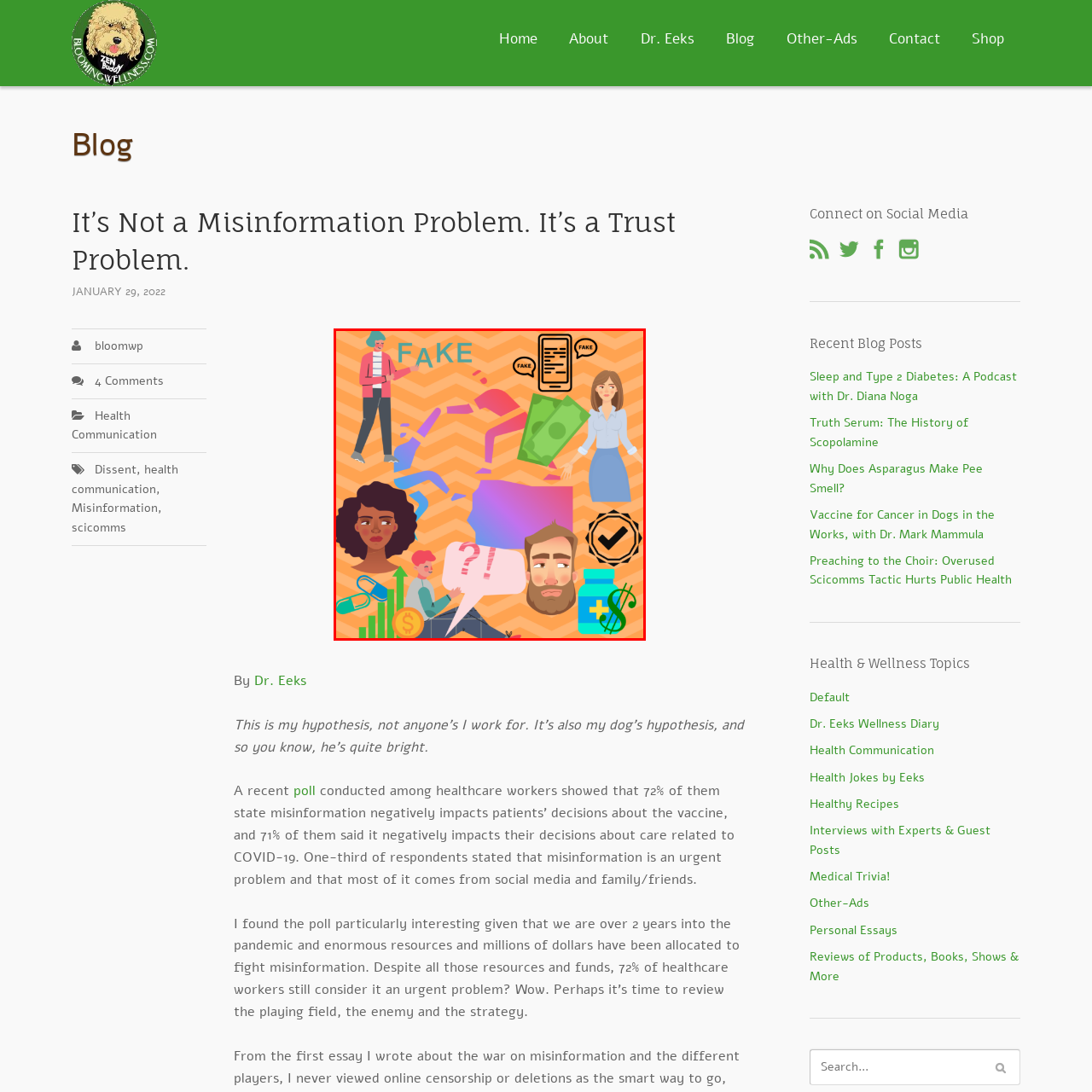Provide an in-depth description of the scene highlighted by the red boundary in the image.

The image showcases a vibrant and abstract collage centered around themes of misinformation and trust. Prominently featured is the word "FAKE," which appears multiple times, signaling the focus on false information. Surrounding this text are various illustrated characters and symbols: 

1. A person in a red jacket with a smartphone, seemingly engaged in evaluating information.
2. Different figures representing diverse demographics, including a thoughtful woman with a clipboard and a pensive man, conveying the complex reactions to misinformation.
3. Financial symbols like money and stock growth graphs highlight the theme of the economic impact of misinformation.
4. A playful question mark emphasizes uncertainty, while a checkmark icon suggests validation or the search for truth.
5. This collage is framed against a lively orange zigzag background, enhancing the urgency and dynamism of the topic.

Overall, the imagery reflects a multifaceted discussion about the consequences of misinformation and the societal need for clarity and trust.